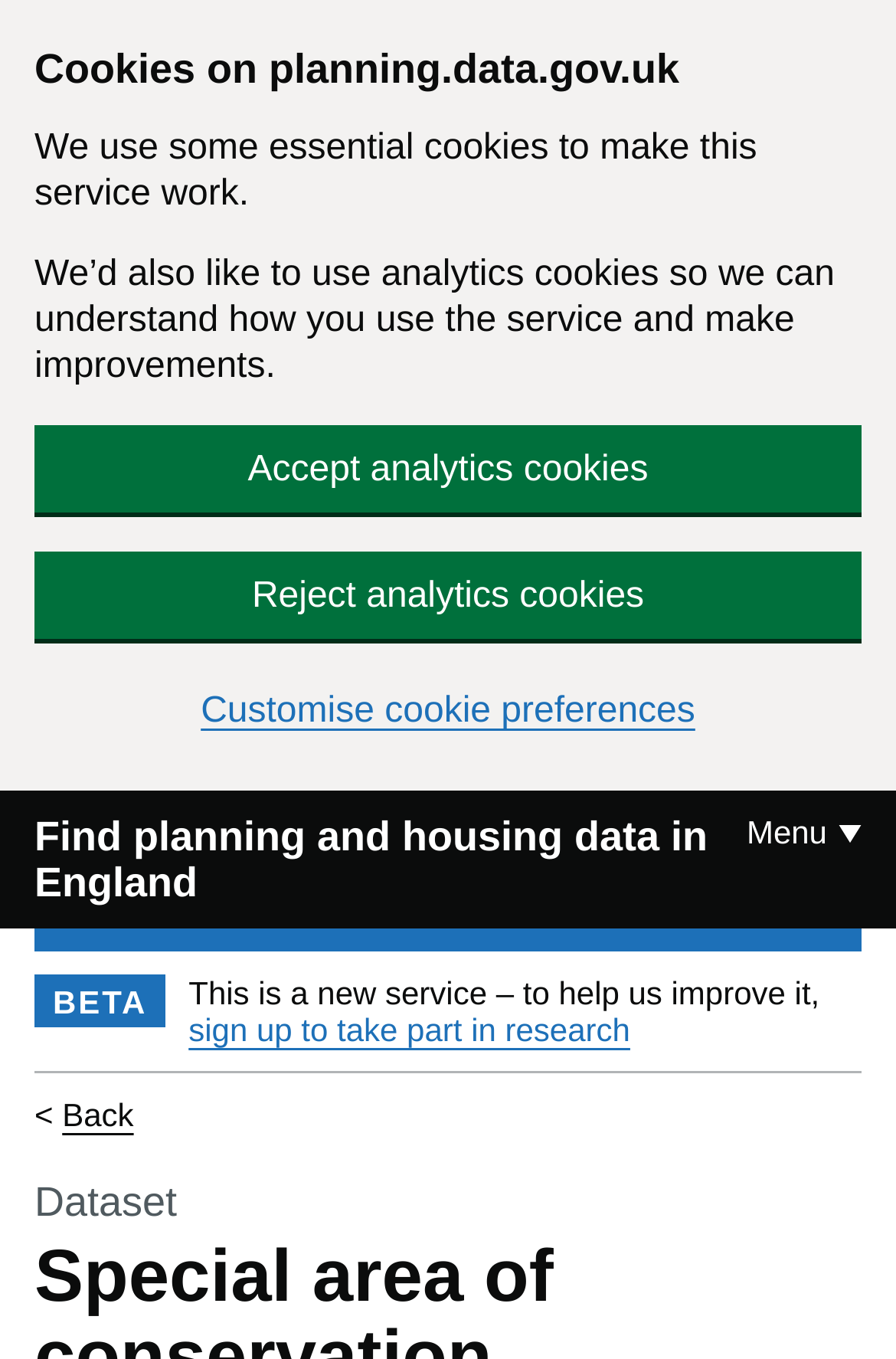What is the 'Back' link for?
Please answer the question with a single word or phrase, referencing the image.

To go back to a previous page